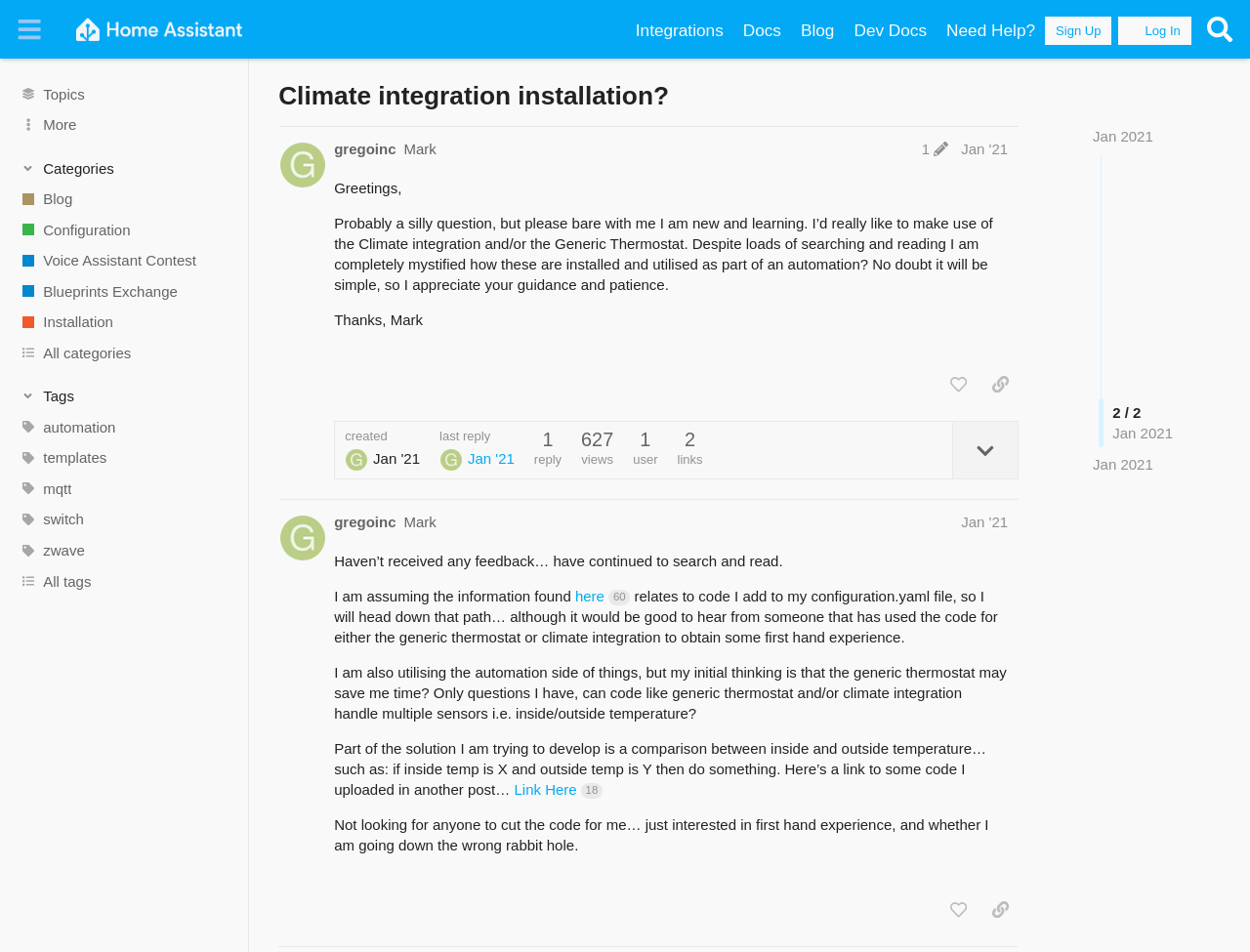Use a single word or phrase to answer the question:
How many views does the first post have?

627